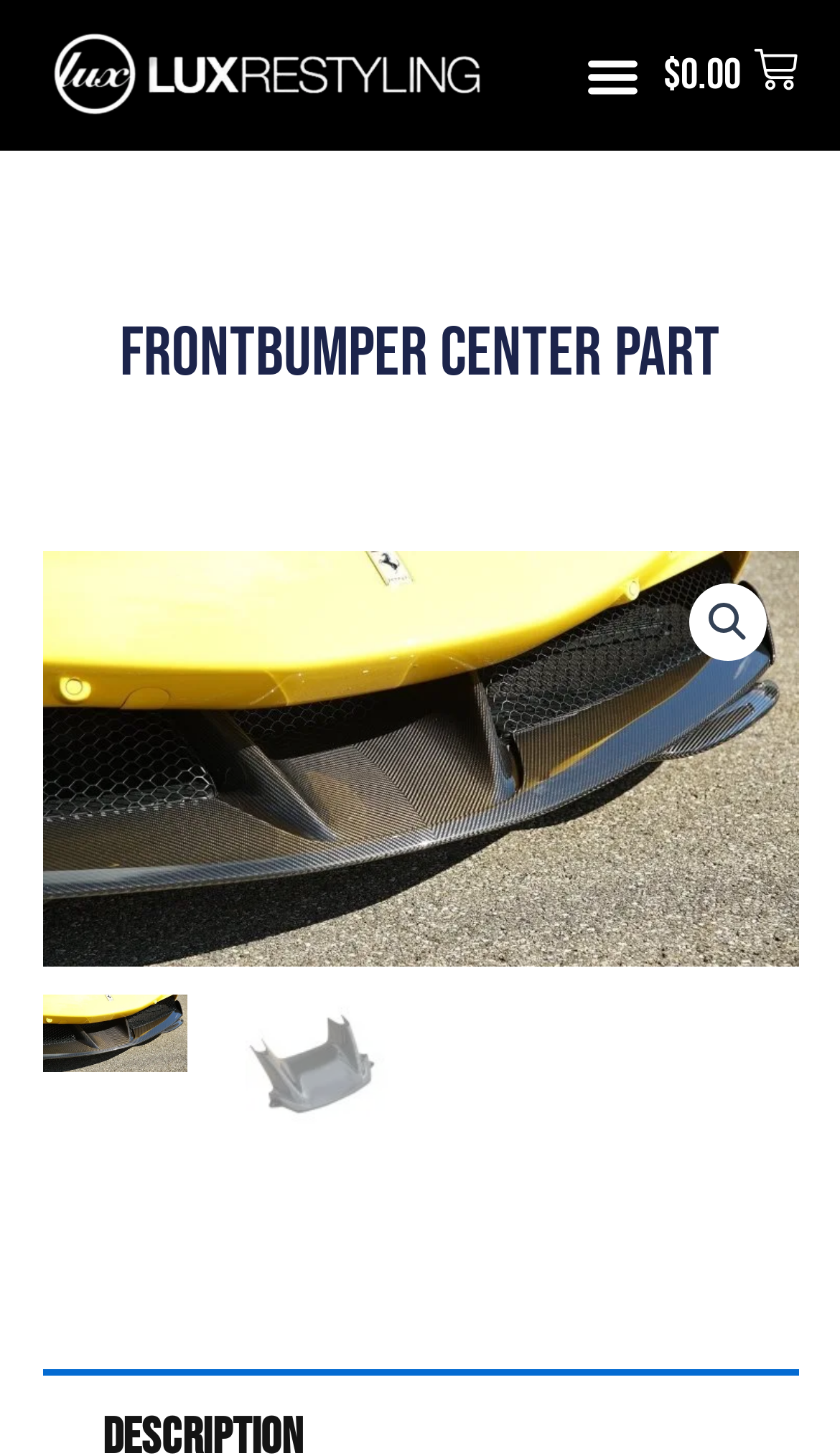What is the purpose of the magnifying glass icon?
Please provide a detailed and comprehensive answer to the question.

I found the magnifying glass icon, which is a common symbol for search, and it is a link. Therefore, I infer that it is used for searching on the webpage.